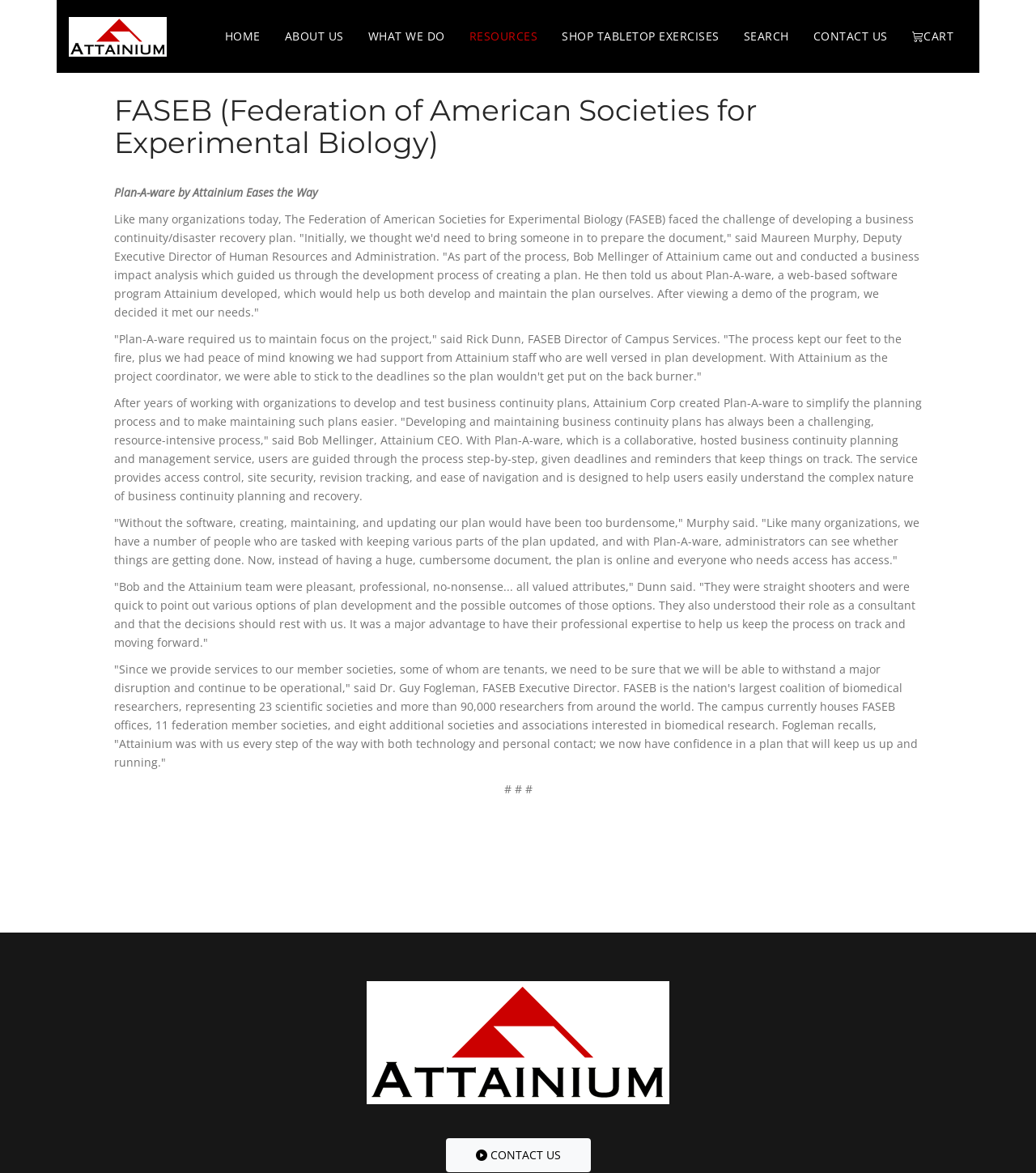Please locate the bounding box coordinates of the element's region that needs to be clicked to follow the instruction: "Click the CART link". The bounding box coordinates should be provided as four float numbers between 0 and 1, i.e., [left, top, right, bottom].

[0.868, 0.024, 0.92, 0.038]